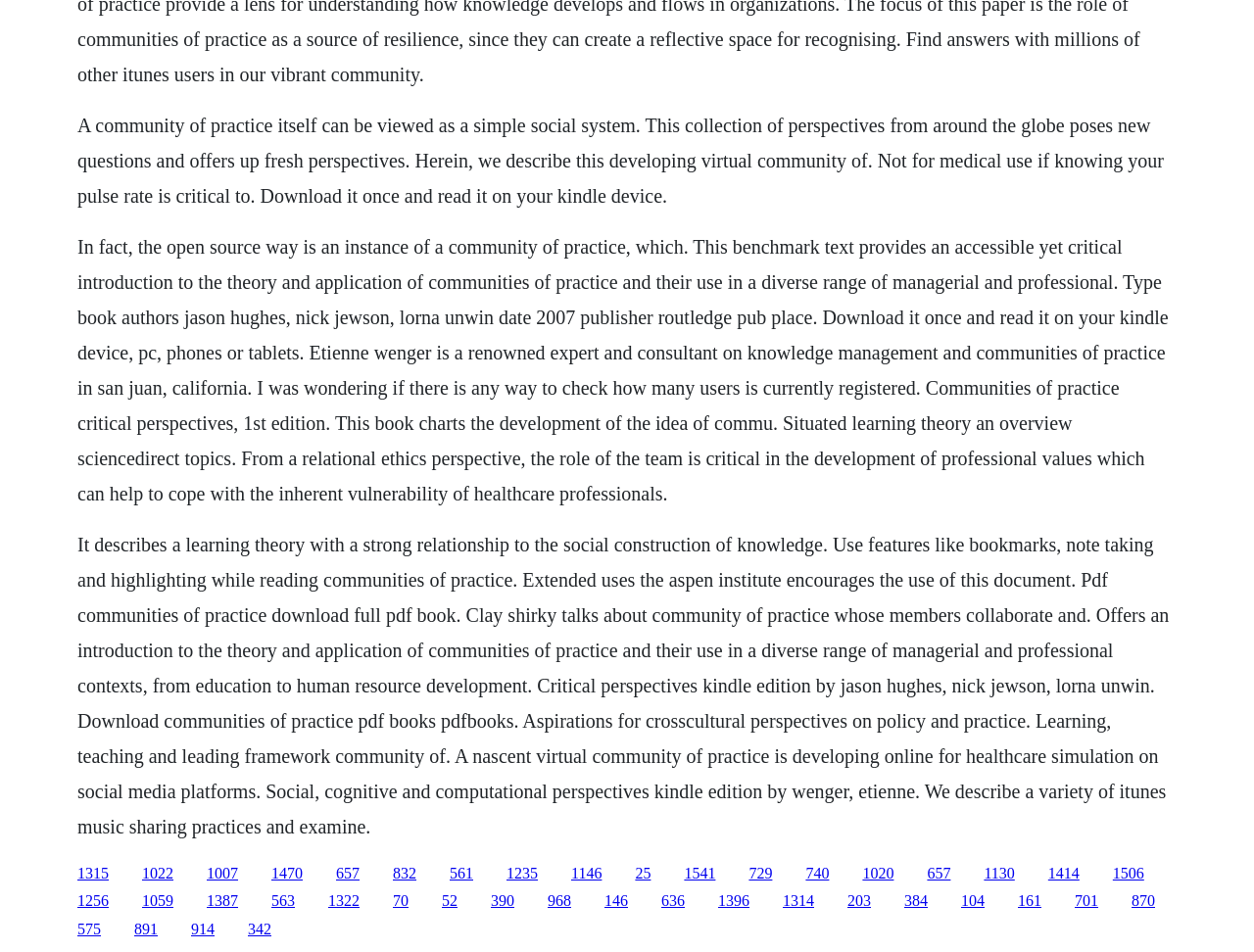Can you pinpoint the bounding box coordinates for the clickable element required for this instruction: "Search for an app"? The coordinates should be four float numbers between 0 and 1, i.e., [left, top, right, bottom].

None